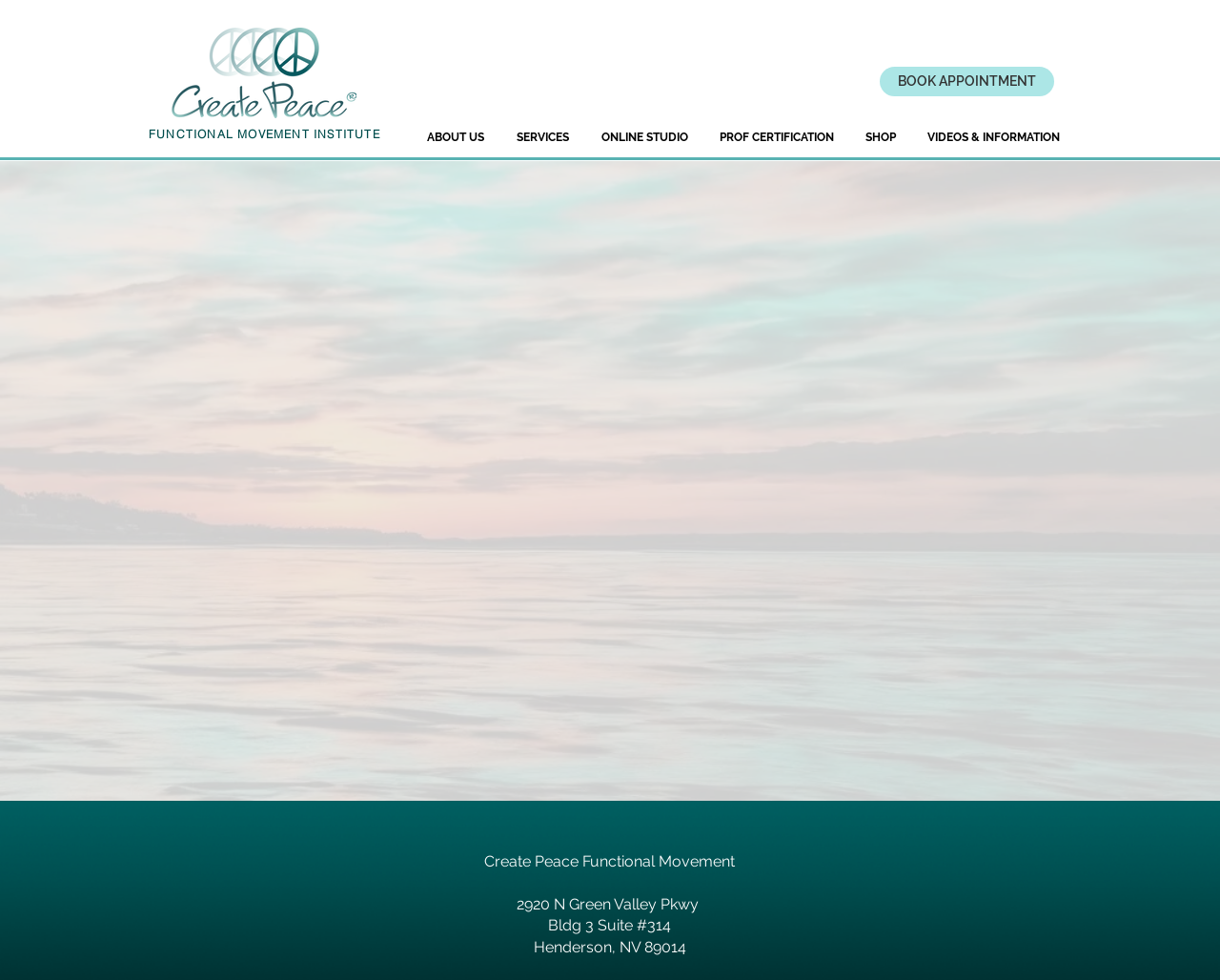Find the bounding box coordinates of the clickable region needed to perform the following instruction: "Explore the 'SHOP' section". The coordinates should be provided as four float numbers between 0 and 1, i.e., [left, top, right, bottom].

[0.698, 0.129, 0.748, 0.152]